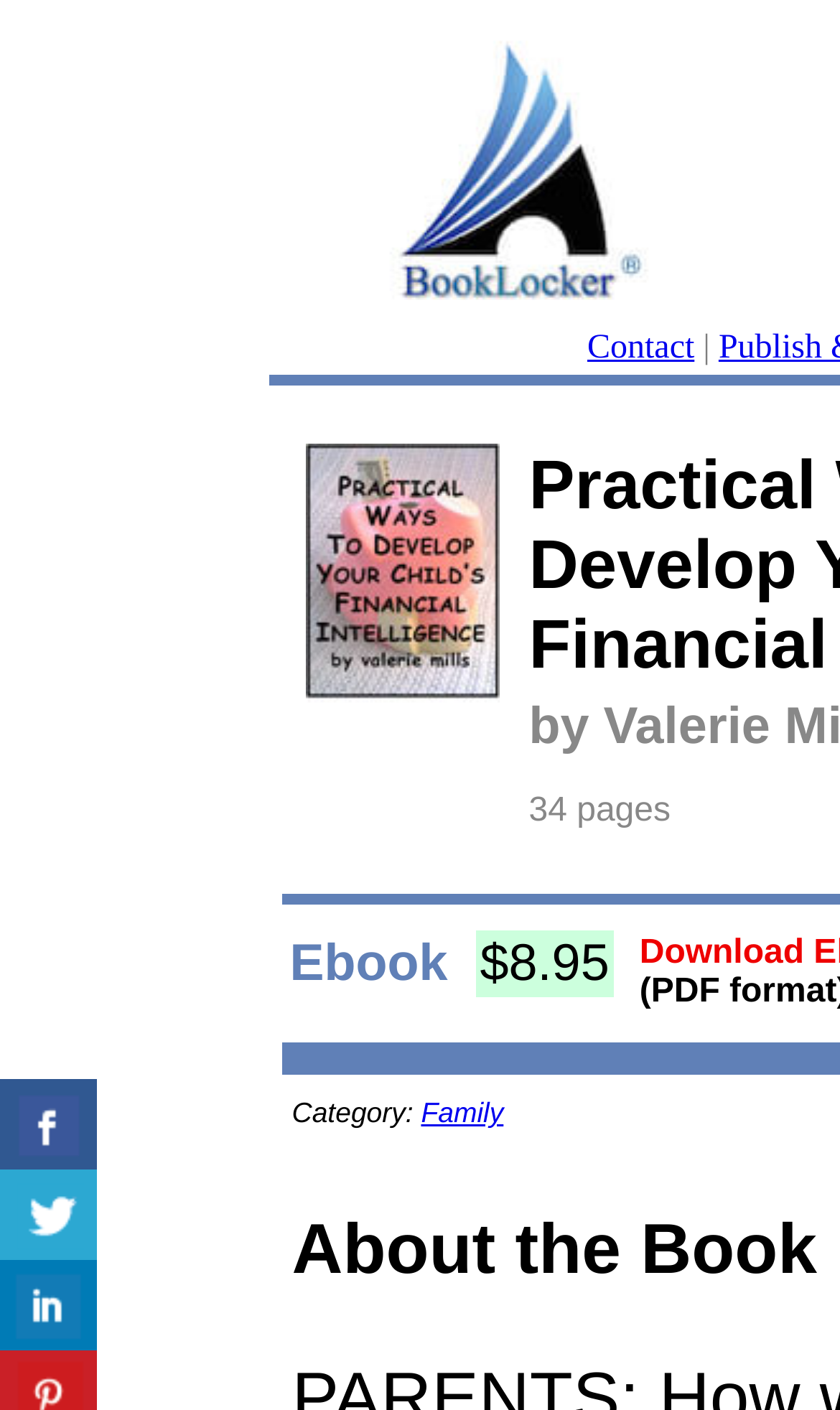Locate the headline of the webpage and generate its content.

Practical Ways To Develop Your Child's Financial Intelligence